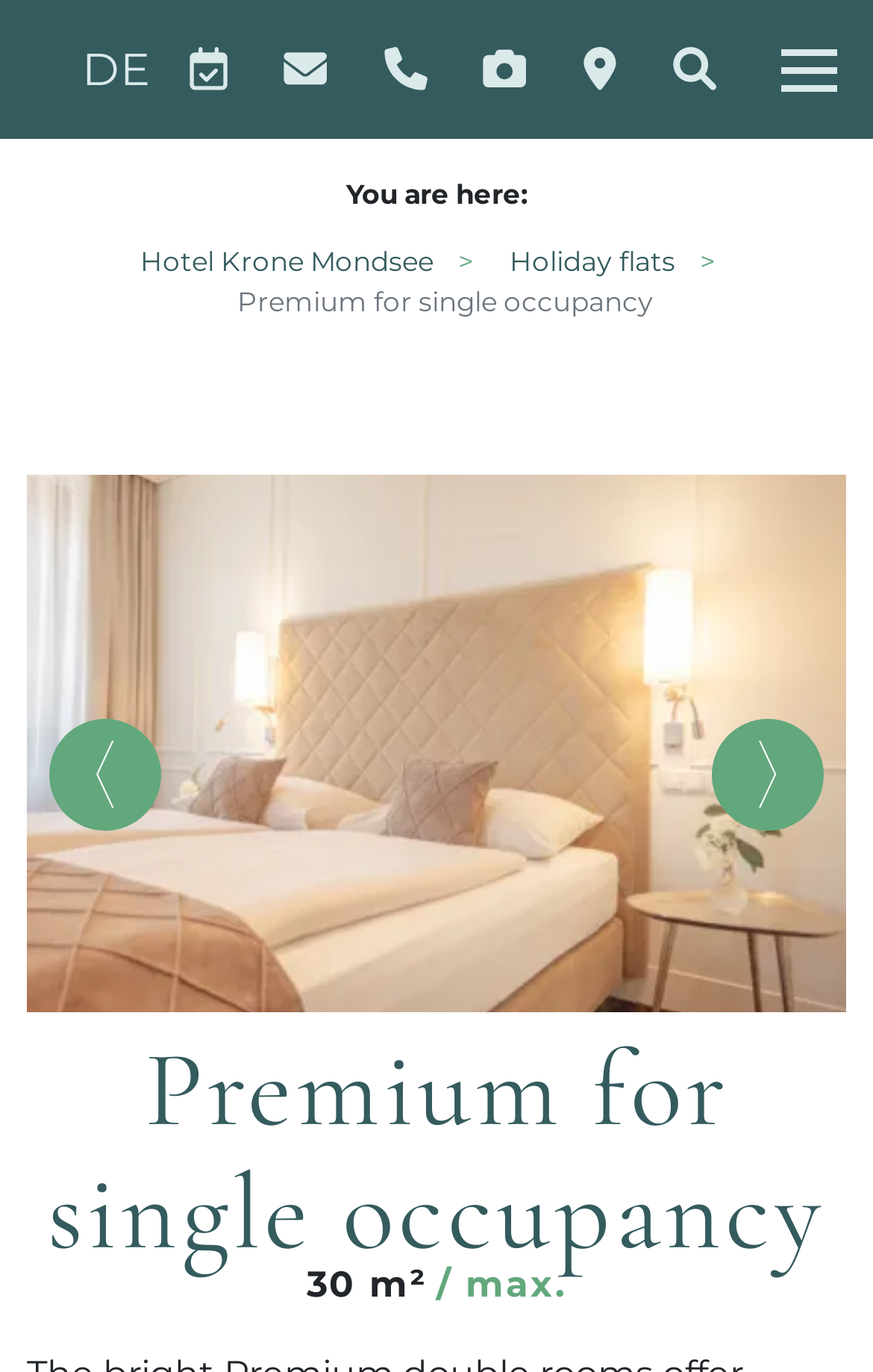Construct a comprehensive description capturing every detail on the webpage.

The webpage is about a hotel room, specifically the "Premium double room for single use" at the Hotel Krone Mondsee. At the top, there are several links, including "DE", "Book online", "E-mail", "Phone-number", "Impressions", "Location & arrival", and "Search", which are aligned horizontally and take up about a quarter of the screen's width. 

Below these links, there is a navigation breadcrumb section that spans the entire width of the screen. This section contains a "You are here:" label, followed by links to "Hotel Krone Mondsee" and "Holiday flats", and a text "Premium for single occupancy". 

On the left side of the screen, there is a large figure that occupies about two-thirds of the screen's height, containing an image of a double bed in the premium room of the Hotel Krone Mondsee. 

To the right of the image, there is a heading that reads "Premium for single occupancy", followed by a text "30 m²" and a description "max. occupancy: 1 adult(s)". 

At the very top right corner, there is a button to toggle navigation, which is not expanded by default.